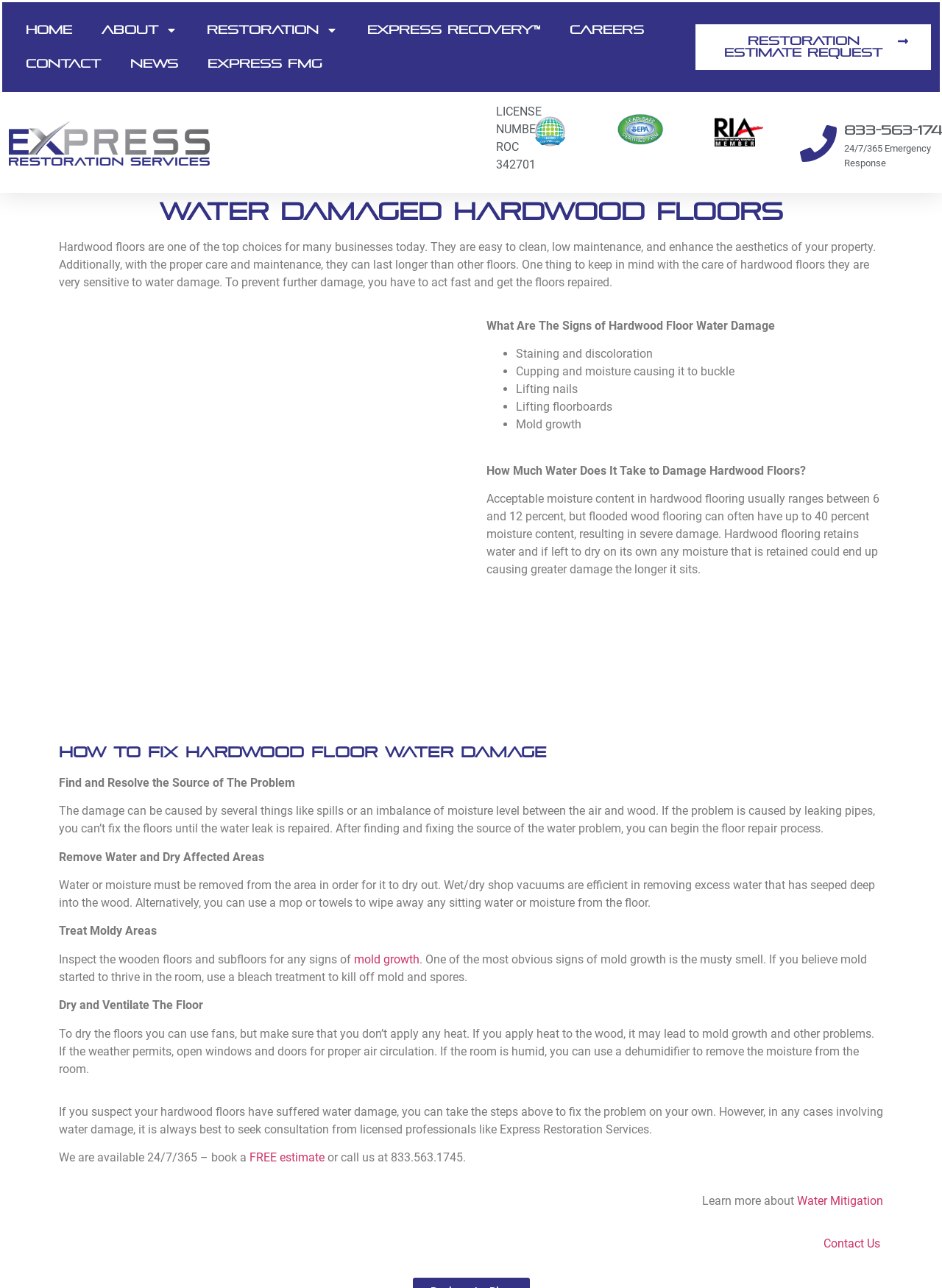Please respond to the question using a single word or phrase:
What should you do if you suspect mold growth on your hardwood floor?

Use a bleach treatment